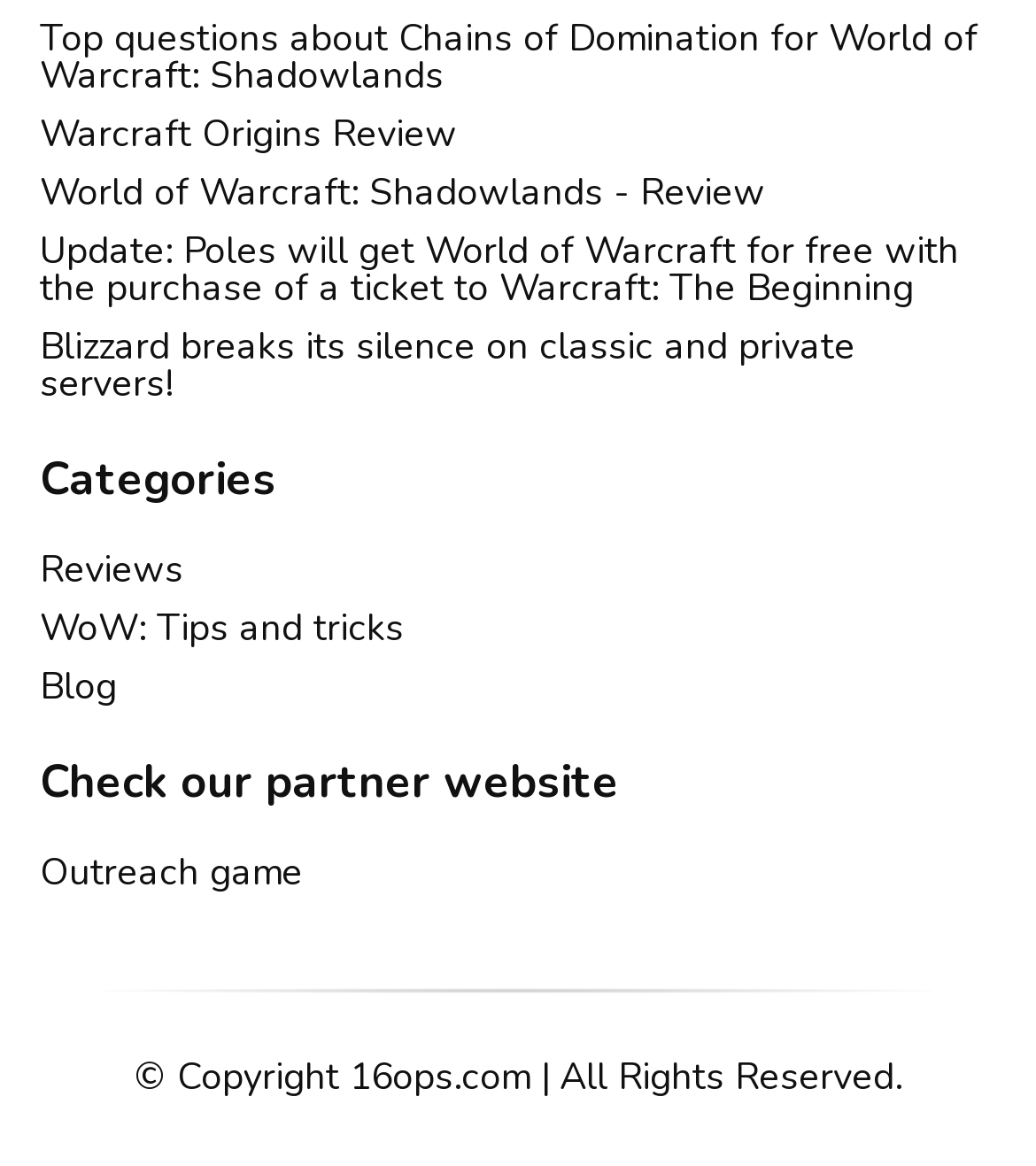Identify the bounding box for the described UI element. Provide the coordinates in (top-left x, top-left y, bottom-right x, bottom-right y) format with values ranging from 0 to 1: Reviews

[0.038, 0.465, 0.962, 0.515]